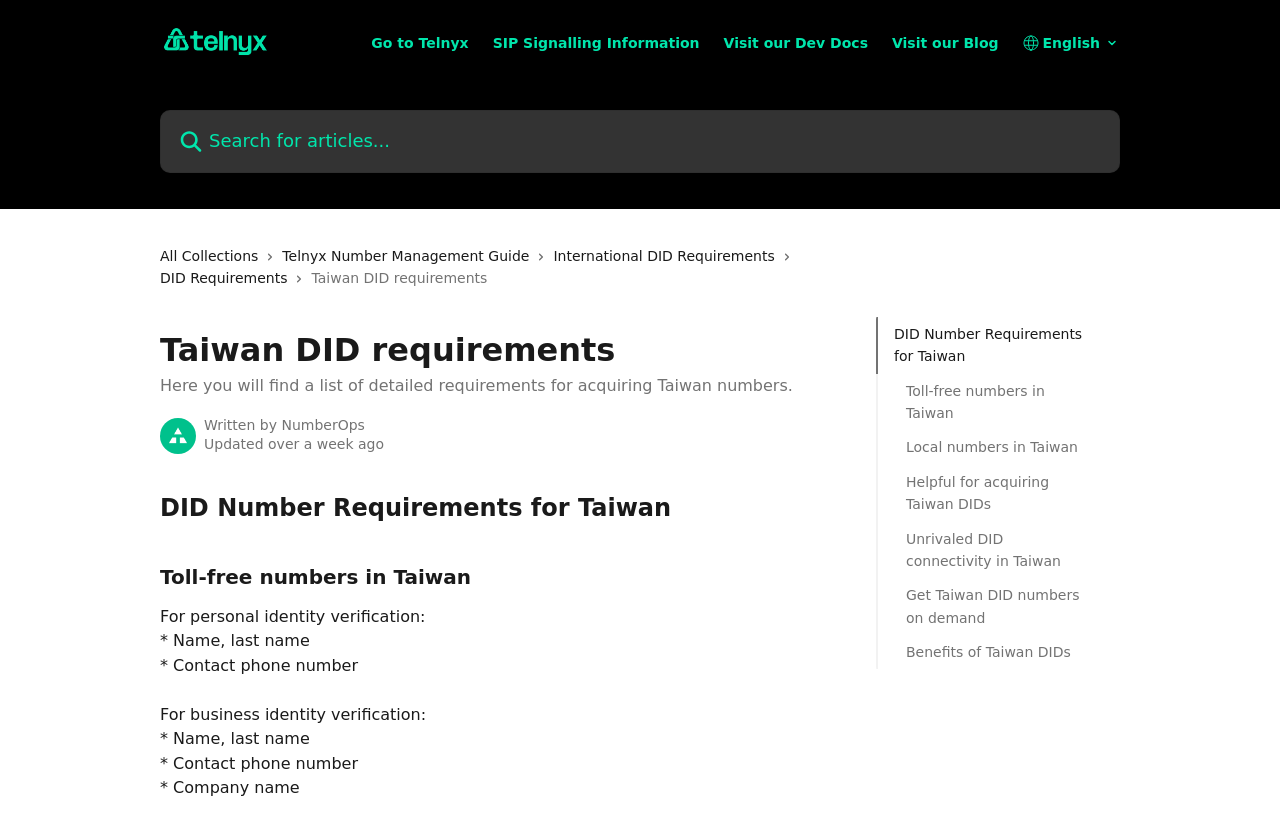Respond with a single word or phrase for the following question: 
What is the text of the first link in the header?

Telnyx Support